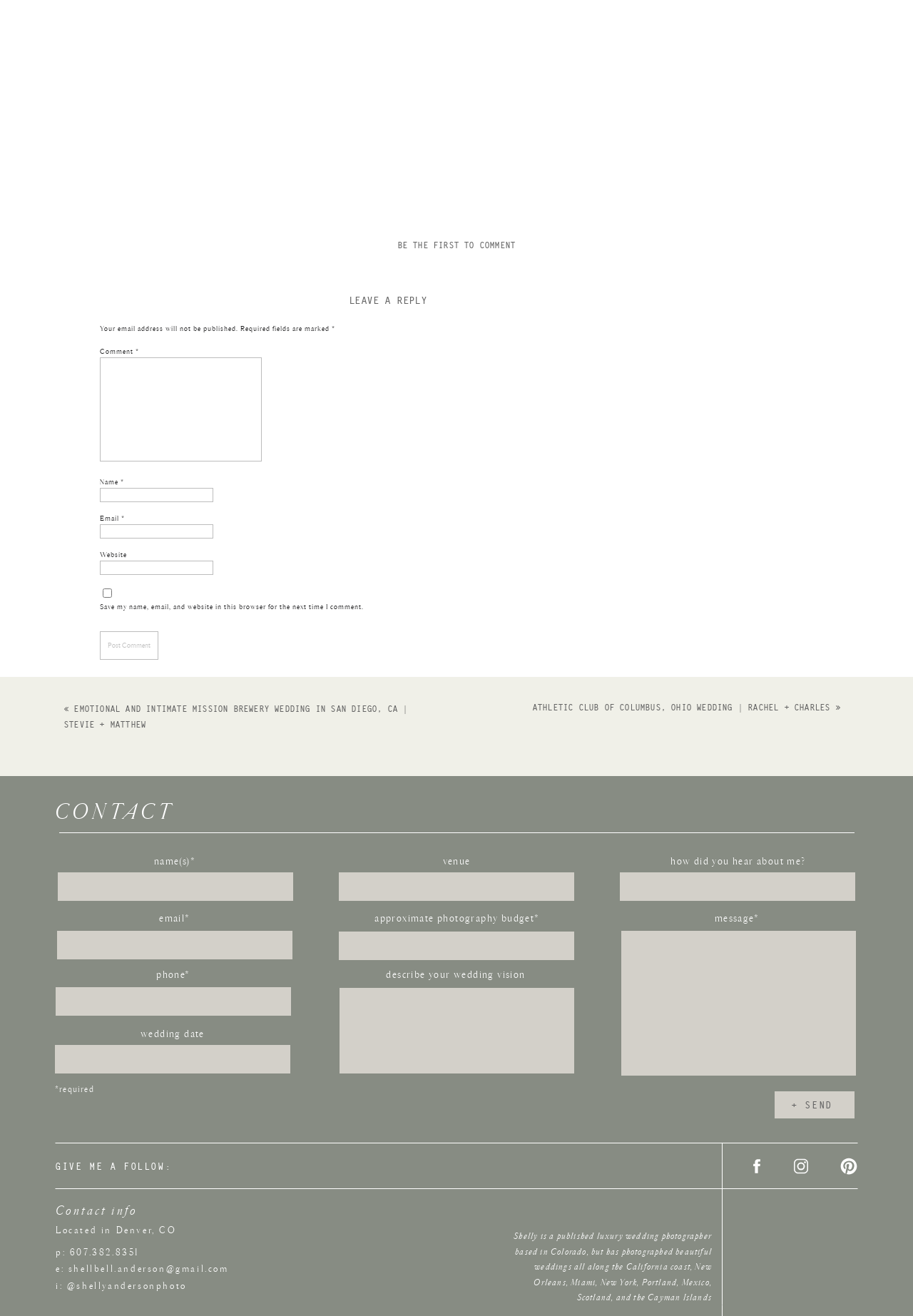Please specify the bounding box coordinates of the region to click in order to perform the following instruction: "post a comment".

[0.109, 0.48, 0.173, 0.501]